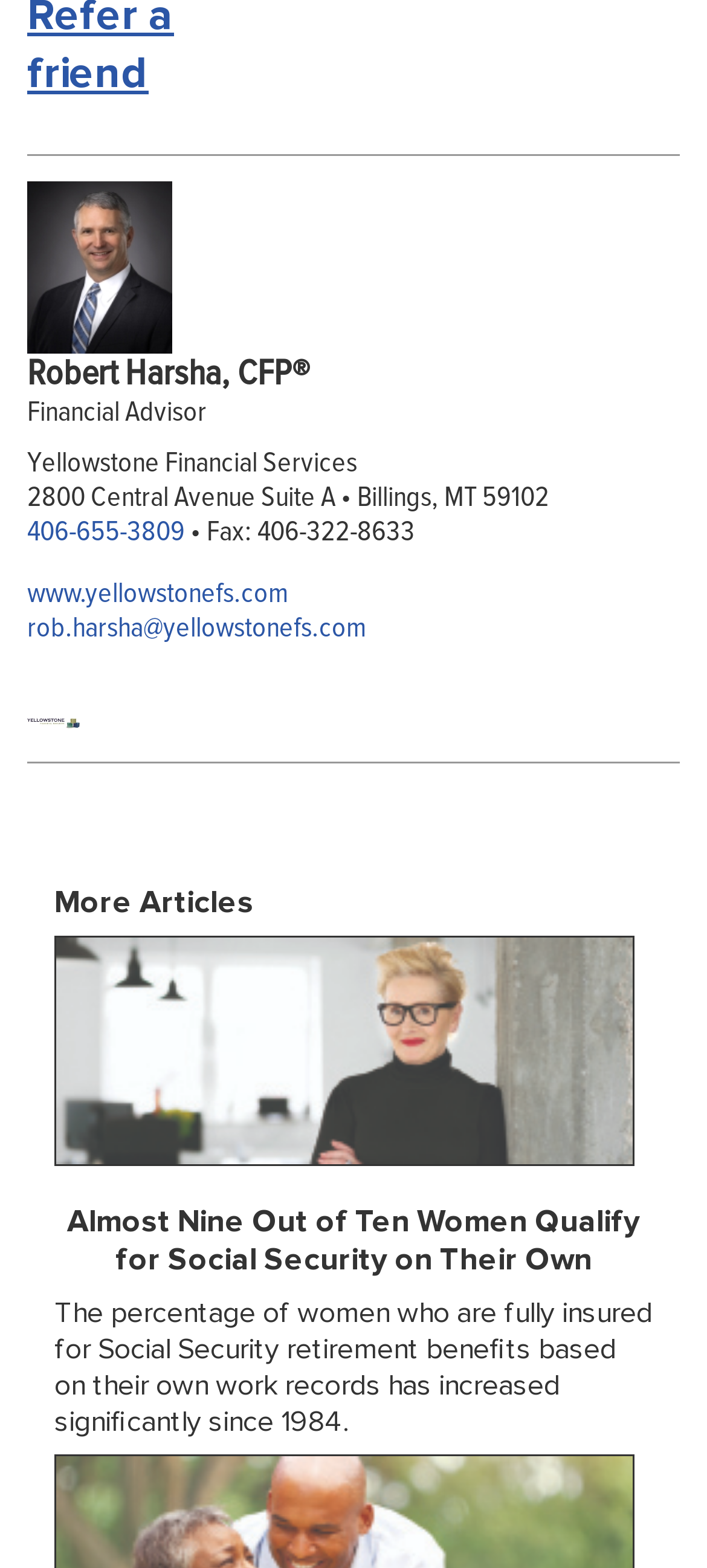How many articles are listed on the webpage?
Use the image to answer the question with a single word or phrase.

2